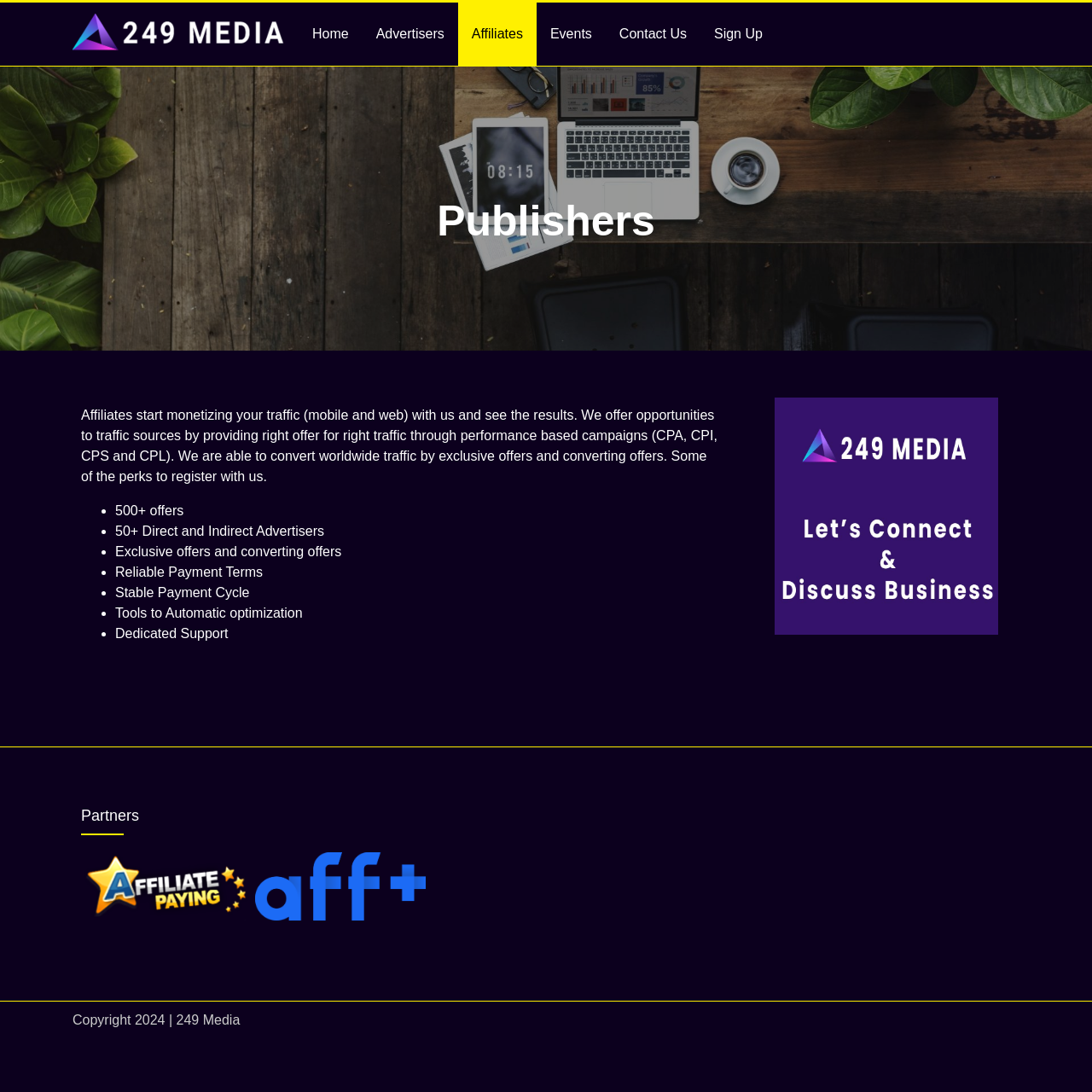Determine the bounding box coordinates for the region that must be clicked to execute the following instruction: "Click on the 'Sign Up' link".

[0.641, 0.002, 0.711, 0.06]